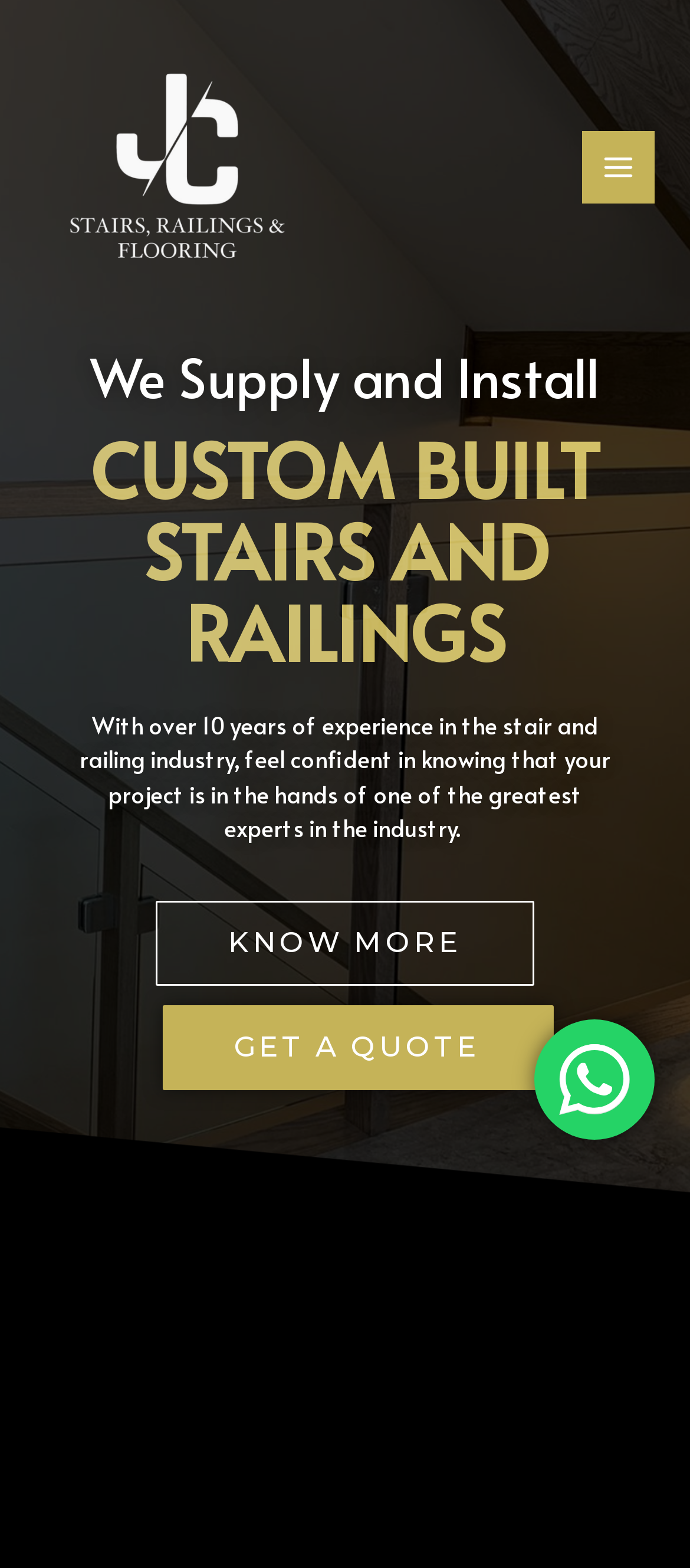Elaborate on the information and visuals displayed on the webpage.

The webpage is about JC Stairs & Railings, a company that supplies and installs custom-built stairs, railings, and floors in the Greater Toronto Area. At the top left of the page, there is a link to the company's website, accompanied by a logo image. 

On the top right, there is a main menu button. Below the main menu button, there is a section that contains an image, a heading that reads "CUSTOM BUILT STAIRS AND RAILINGS", and two paragraphs of text. The first paragraph is a brief introduction to the company, stating that they supply and install custom-built stairs and railings. The second paragraph is a longer text that describes the company's expertise in the industry, mentioning their 10+ years of experience.

Below this section, there are two buttons, "KNOW MORE" and "GET A QUOTE", which are positioned side by side. Further down, there is a "WhatsApp us" section with an image, located at the bottom right of the page.